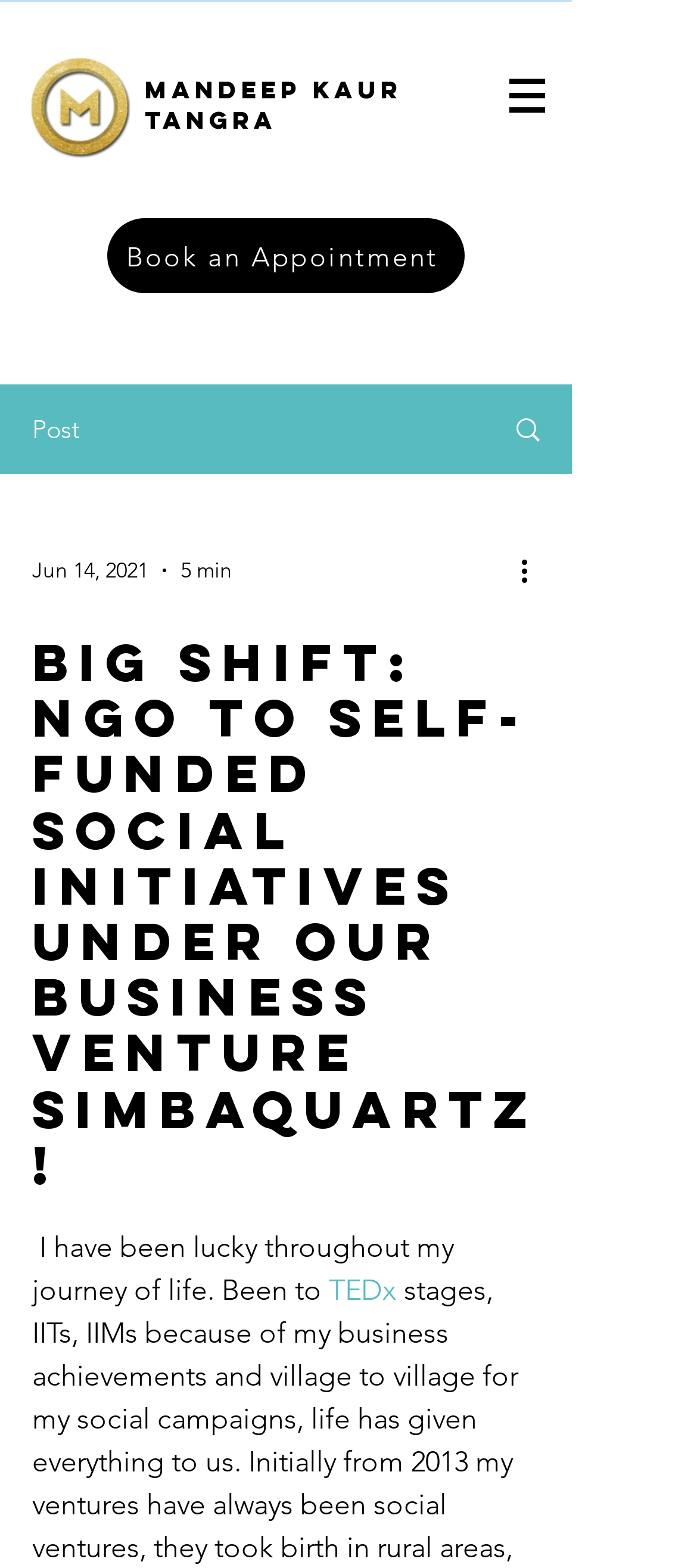What is the topic of the post on June 14, 2021?
Based on the image, please offer an in-depth response to the question.

The topic of the post on June 14, 2021 can be found in the generic element with the text 'Big Shift: NGO to Self-funded Social Initiatives under our business venture SimbaQuartz!', which is located below the 'Post' static text element.